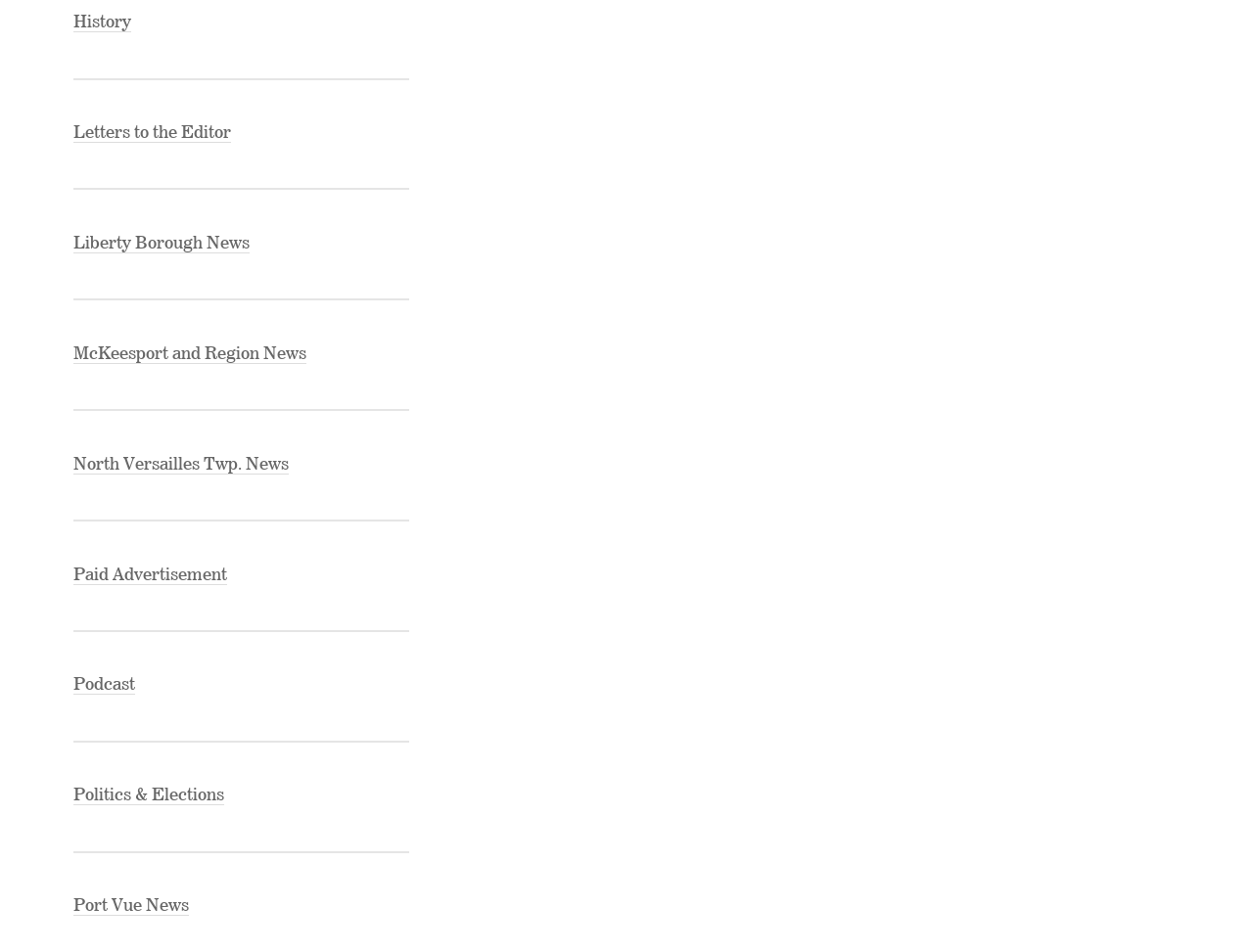Given the webpage screenshot and the description, determine the bounding box coordinates (top-left x, top-left y, bottom-right x, bottom-right y) that define the location of the UI element matching this description: North Versailles Twp. News

[0.058, 0.48, 0.23, 0.498]